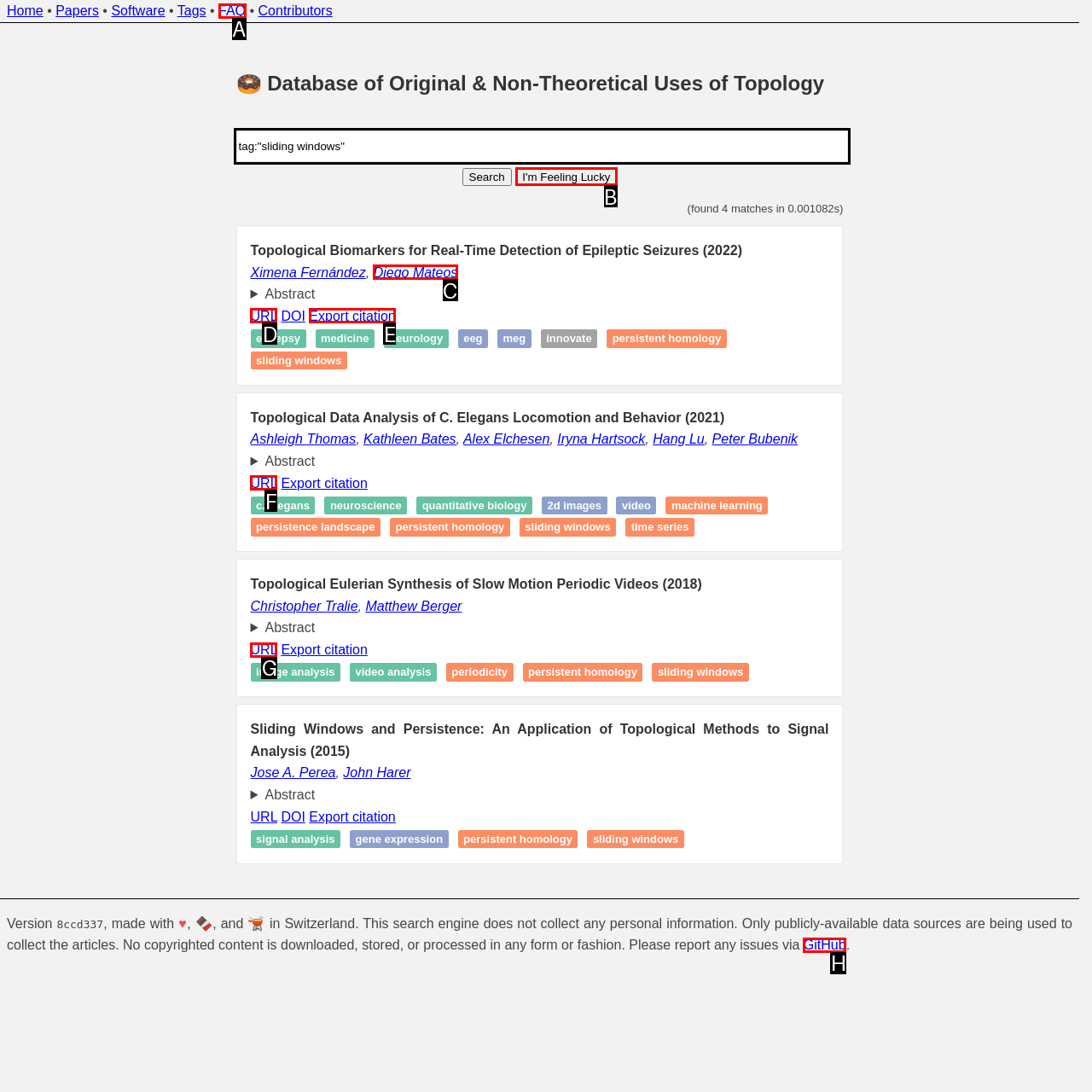Pick the option that corresponds to: I'm Feeling Lucky
Provide the letter of the correct choice.

B